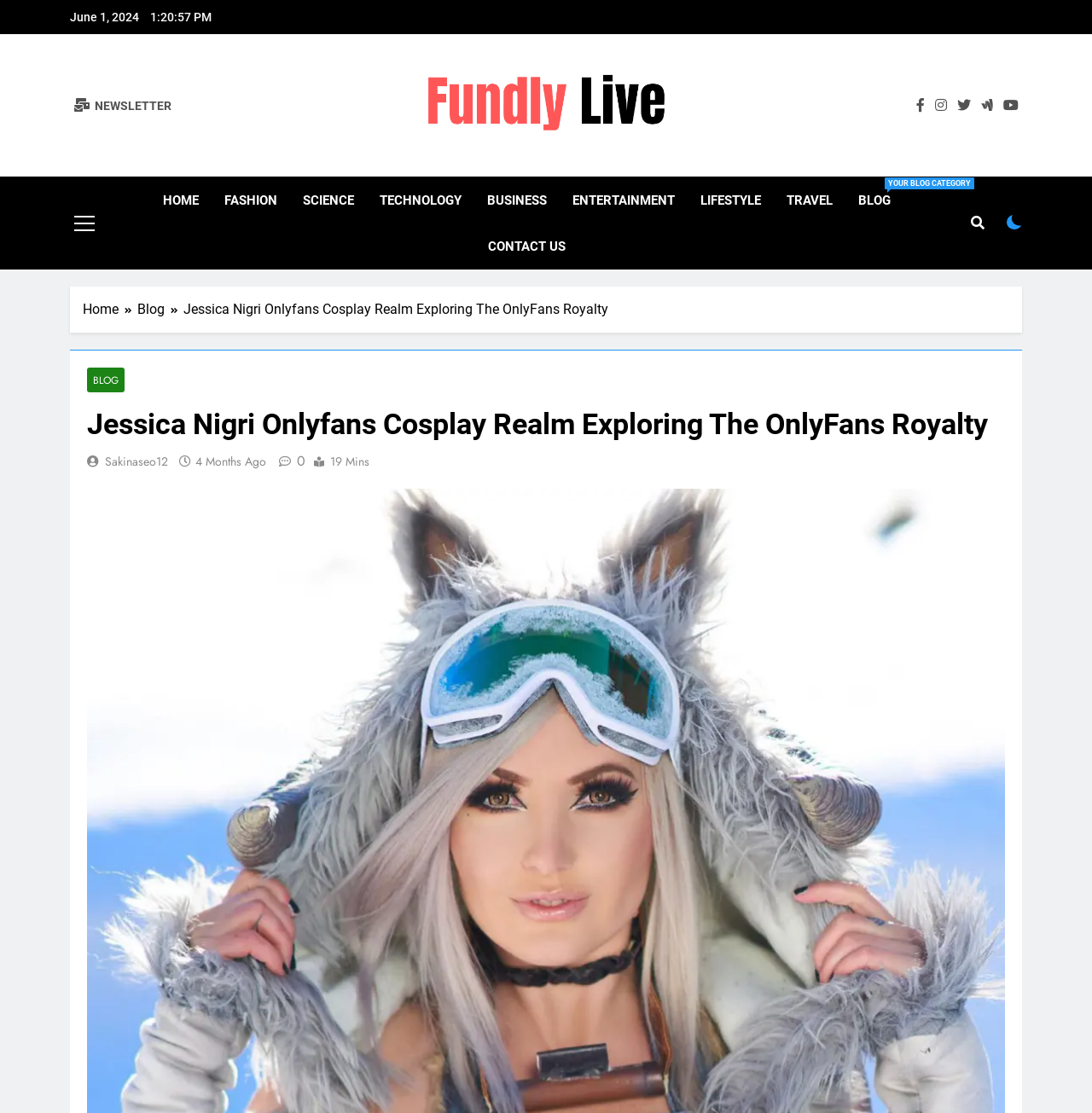Give an in-depth explanation of the webpage layout and content.

The webpage is about Jessica Nigri's OnlyFans, a platform that allows fans to connect with their favorite creators more intimately. At the top left, there is a date and time display, showing "June 1, 2024" and "1:20:58 PM". 

On the top right, there are five social media links, represented by icons, and a link to "fundlylive" with an accompanying image. Below these links, there is a newsletter link and an empty link.

The main navigation menu is located below, with links to "HOME", "FASHION", "SCIENCE", "TECHNOLOGY", "BUSINESS", "ENTERTAINMENT", "LIFESTYLE", "TRAVEL", and "BLOG YOUR BLOG CATEGORY". The "BLOG YOUR BLOG CATEGORY" link has a layout table inside it.

Further down, there is a "CONTACT US" link and a button with a search icon. A checkbox is located to the right of the button.

The breadcrumbs navigation is situated below, with links to "Home" and "Blog", followed by the title "Jessica Nigri Onlyfans Cosplay Realm Exploring The OnlyFans Royalty". 

Below the title, there is a heading with the same text, and links to "BLOG" and "Sakinaseo12". The post information is displayed, showing "4 Months Ago" and a time icon. There is also a "19 Mins" text, indicating the time it takes to read the post.